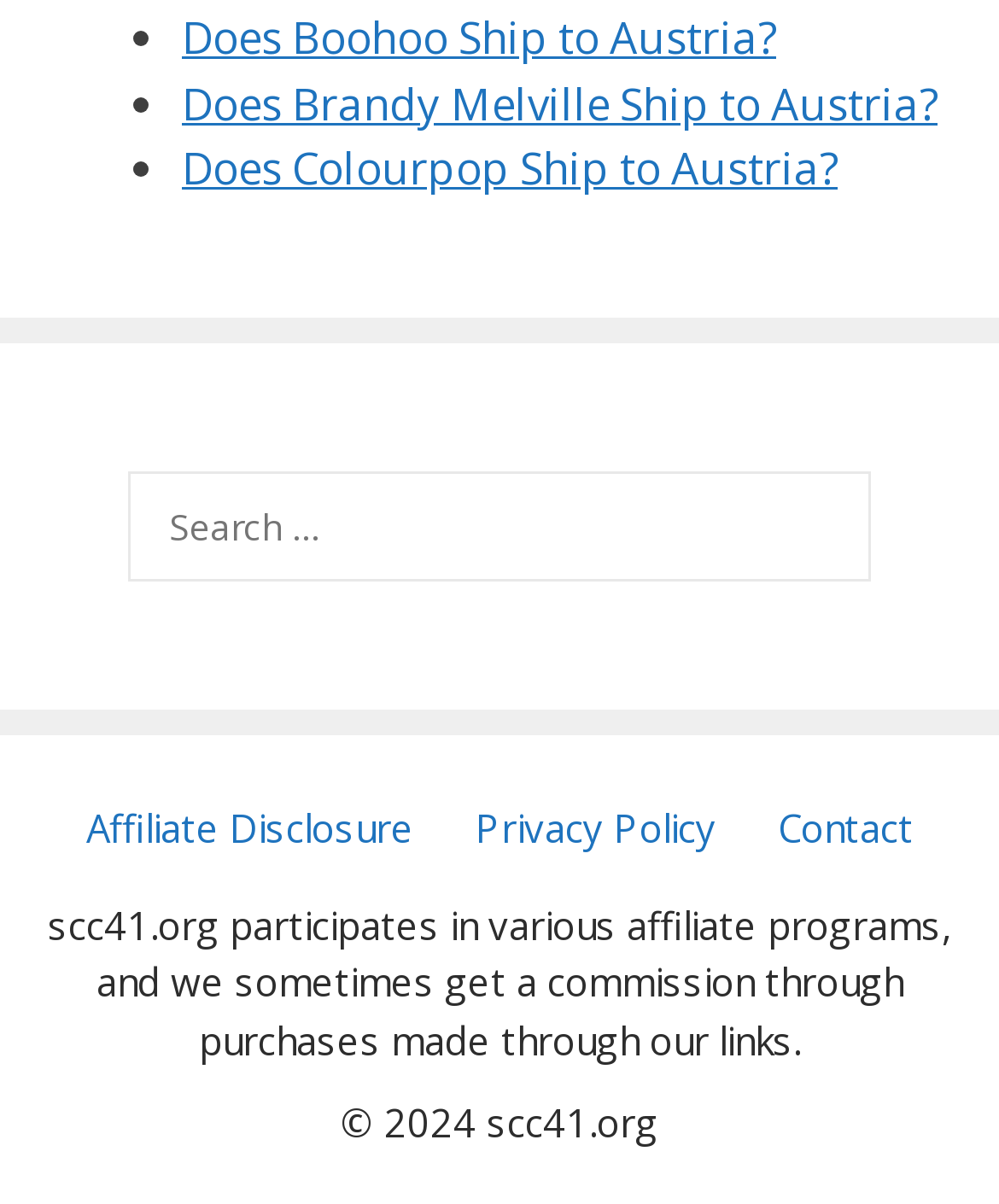How many characters are in the affiliate program statement?
Could you answer the question in a detailed manner, providing as much information as possible?

The affiliate program statement is located in the second footer section and reads 'scc41.org participates in various affiliate programs, and we sometimes get a commission through purchases made through our links.'. By counting the characters in this statement, I found that it contains 56 characters.